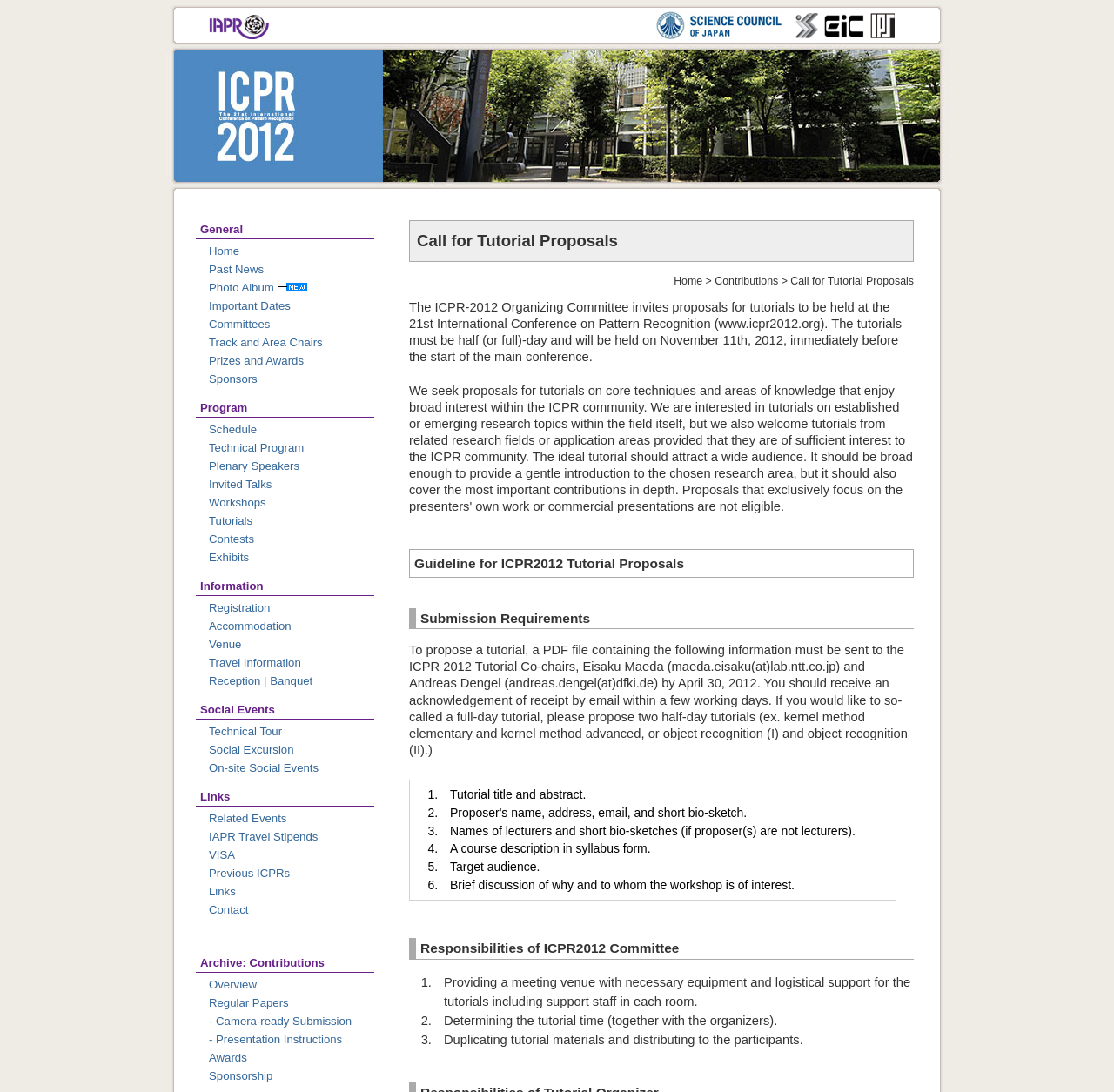Refer to the image and answer the question with as much detail as possible: What is the date of the tutorials?

The date of the tutorials is November 11th, 2012, as mentioned in the text 'The tutorials must be half (or full)-day and will be held on November 11th, 2012, immediately before the start of the main conference'.